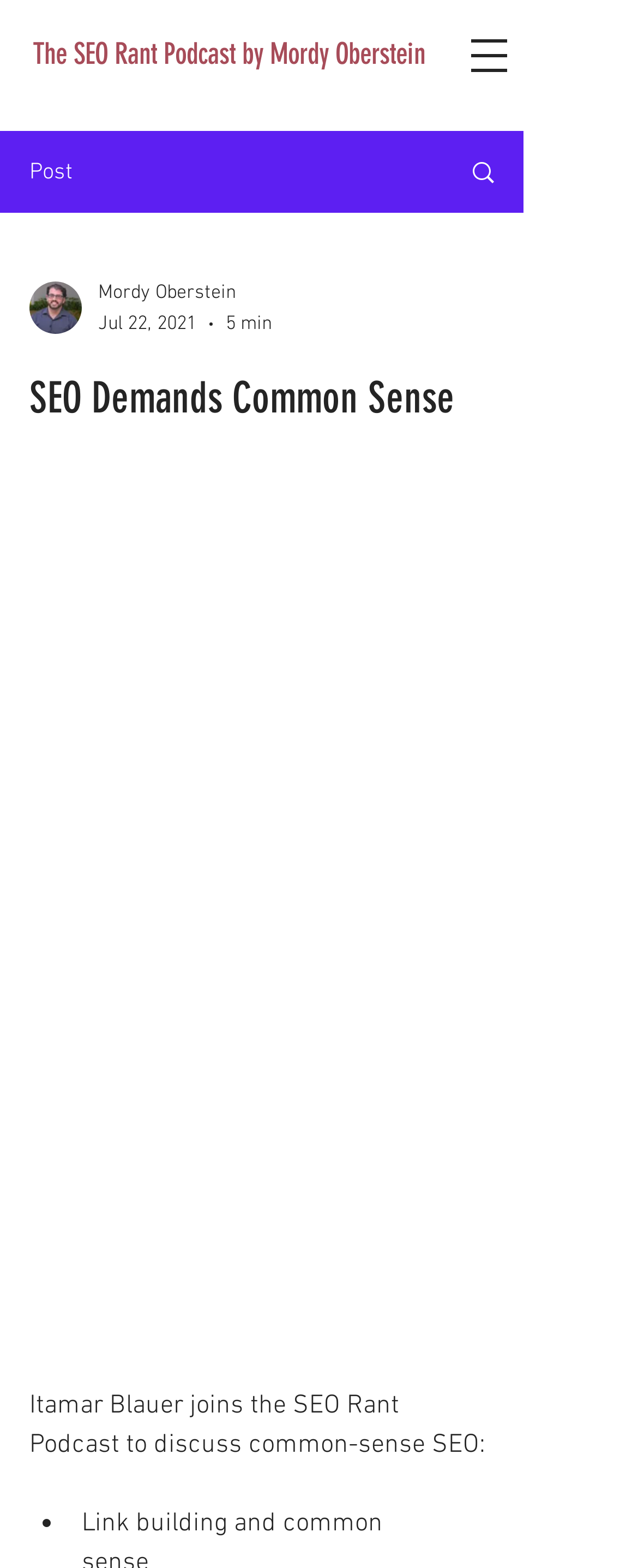Please provide the bounding box coordinate of the region that matches the element description: Search. Coordinates should be in the format (top-left x, top-left y, bottom-right x, bottom-right y) and all values should be between 0 and 1.

[0.695, 0.085, 0.818, 0.135]